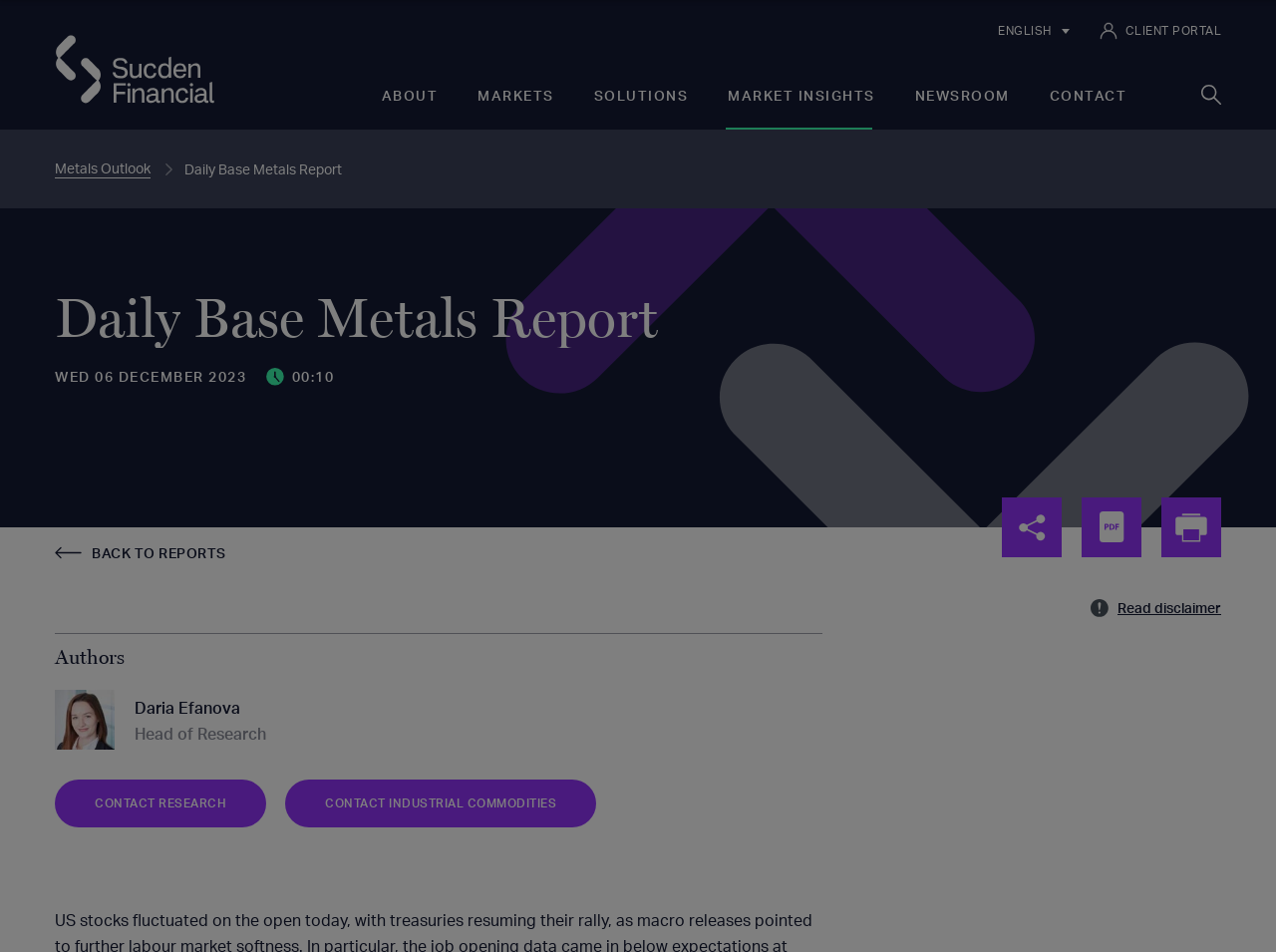Please identify the bounding box coordinates of the area that needs to be clicked to follow this instruction: "Switch to English".

[0.782, 0.023, 0.838, 0.042]